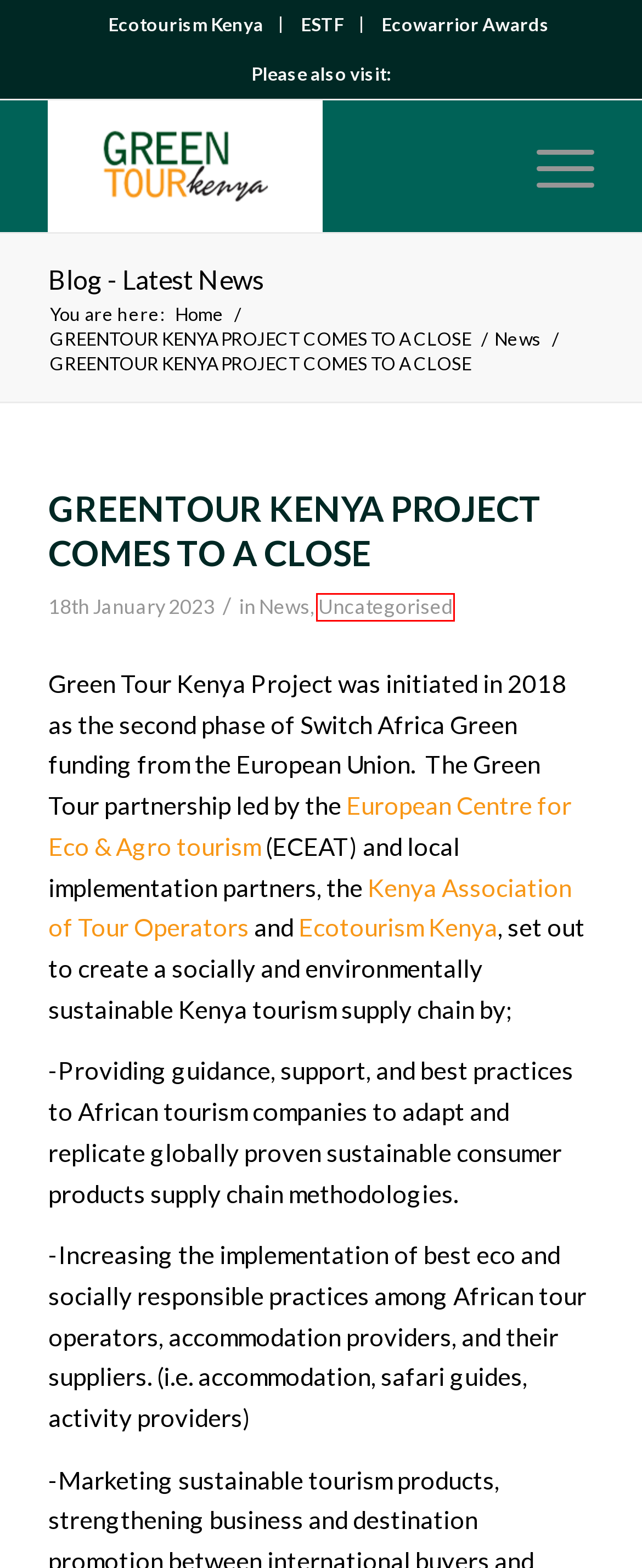Look at the given screenshot of a webpage with a red rectangle bounding box around a UI element. Pick the description that best matches the new webpage after clicking the element highlighted. The descriptions are:
A. Uncategorised – Green Tour Kenya
B. Green Tour Kenya – Creating a social and environmentally sustainable Kenyan tourism supply chain
C. News – Green Tour Kenya
D. ECEAT, European Centre for Ecological and Agricultural Tourism
E. Eco Warrior Award – Ecotourism Kenya site
F. Kenya Association of Tour Operators – The Driving Force Behind Kenya’s Tourism.
G. Ecotourism Kenya
H. EK Sustainable Tourism Forum |

A